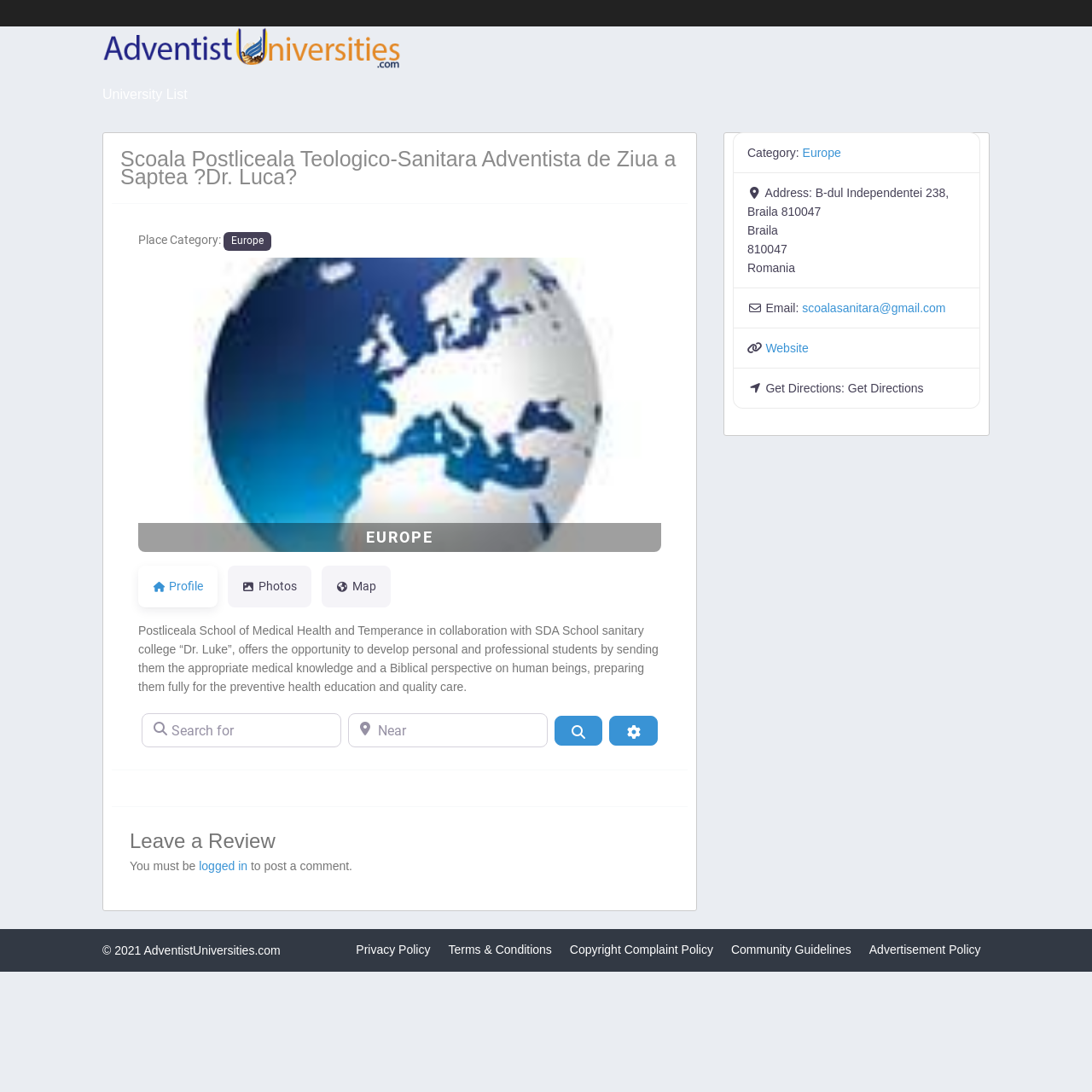Based on the image, provide a detailed response to the question:
What is the email address of the school?

The email address of the school can be found in the link element 'Email:' and its corresponding text 'scoalasanitara@gmail.com'.